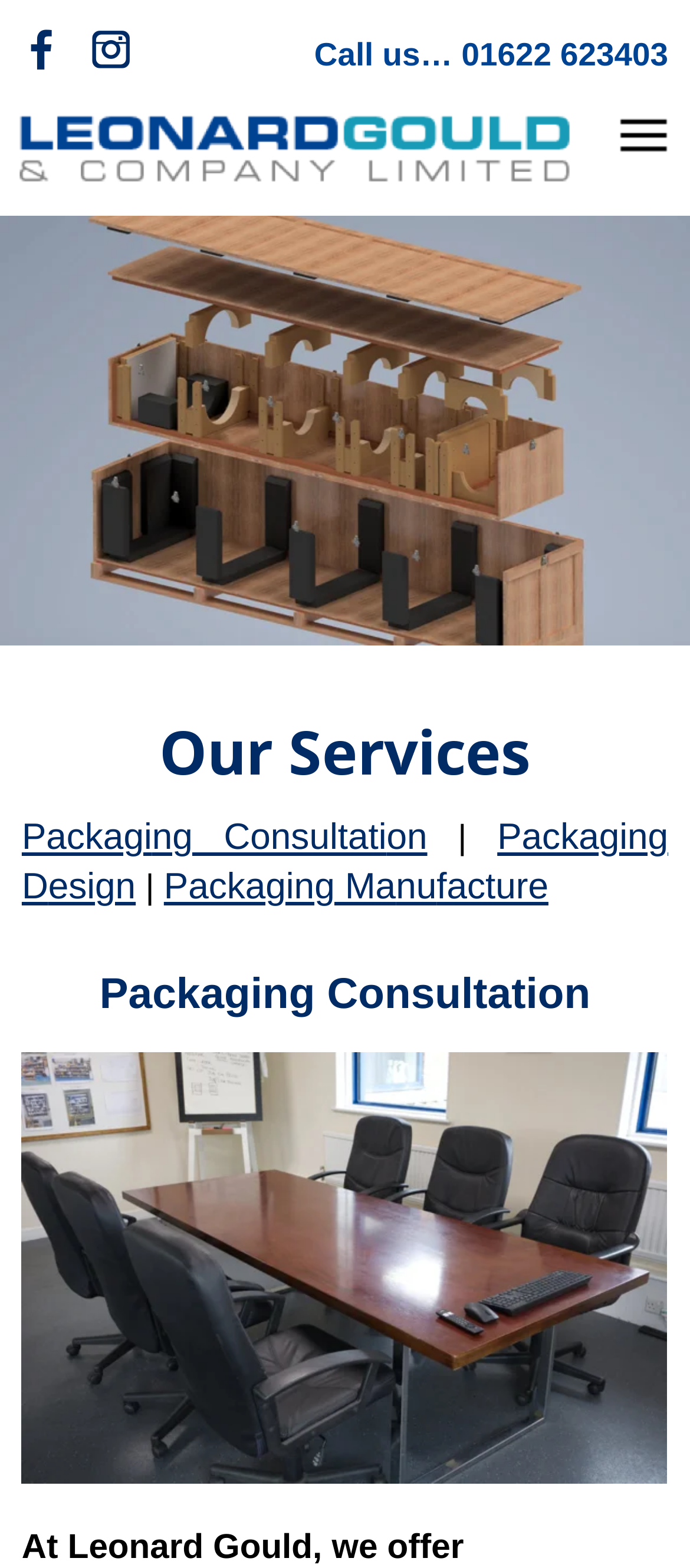Determine the bounding box coordinates of the section I need to click to execute the following instruction: "Read about restorative dentistry treatments". Provide the coordinates as four float numbers between 0 and 1, i.e., [left, top, right, bottom].

None